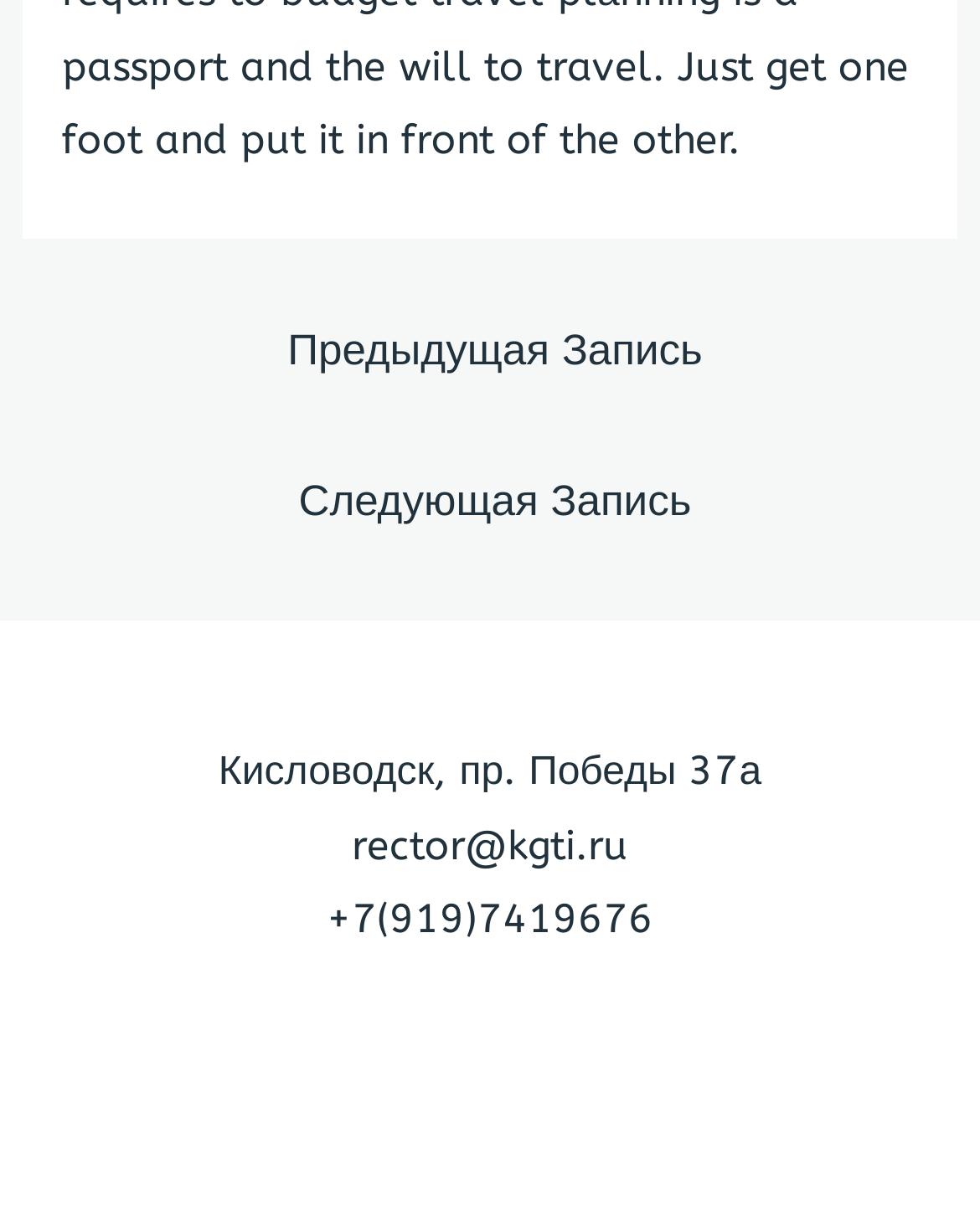Given the element description "← Предыдущая Запись", identify the bounding box of the corresponding UI element.

[0.027, 0.252, 0.983, 0.335]